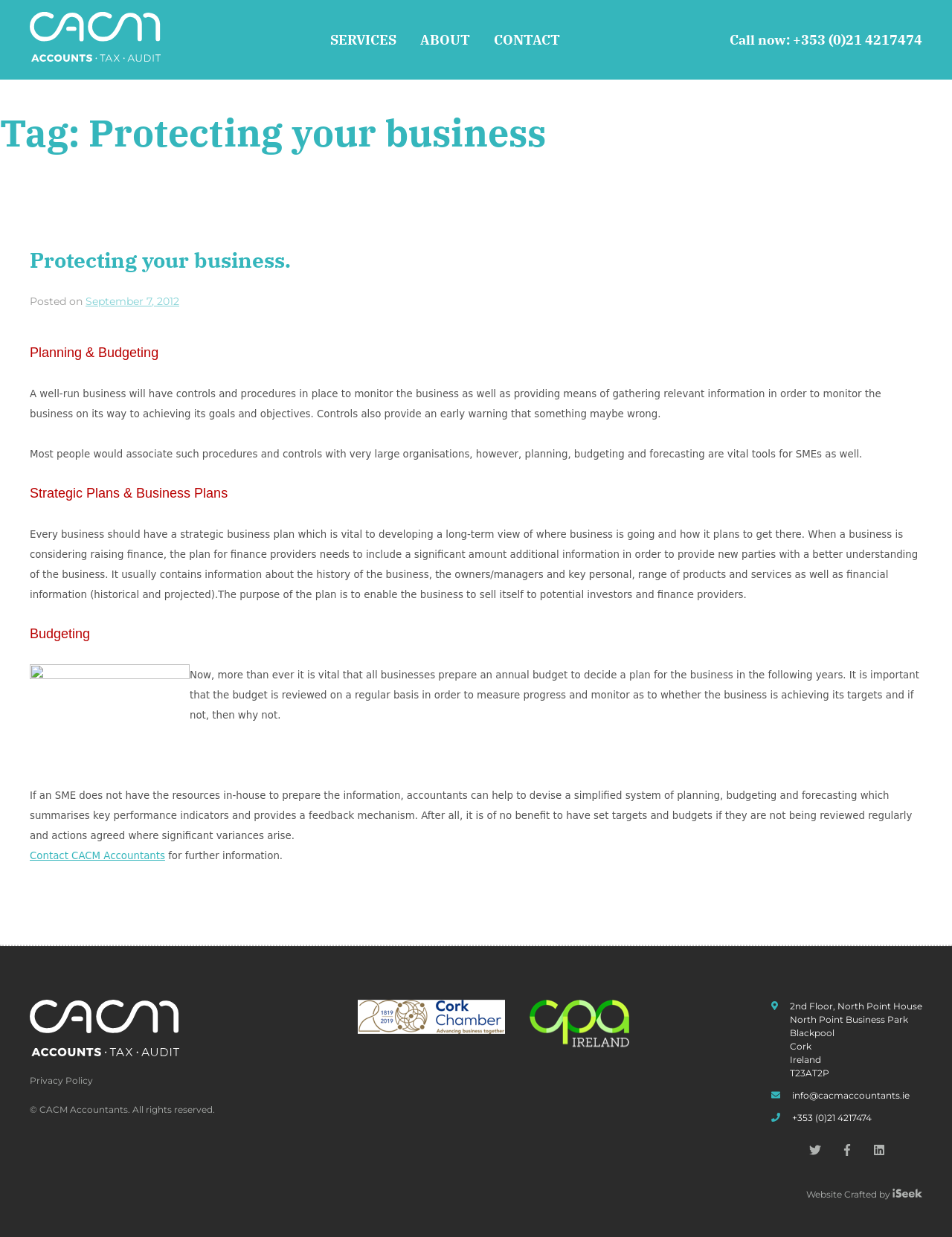Can you find the bounding box coordinates for the element that needs to be clicked to execute this instruction: "Click on the 'SERVICES' link"? The coordinates should be given as four float numbers between 0 and 1, i.e., [left, top, right, bottom].

[0.334, 0.024, 0.429, 0.04]